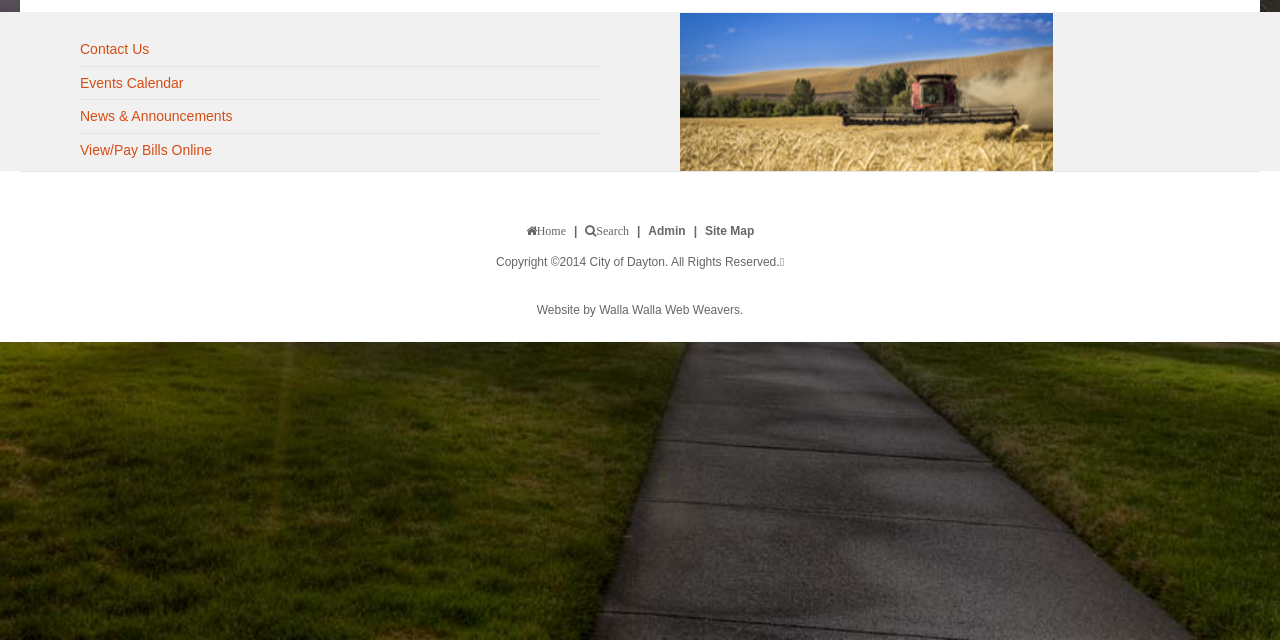Determine the bounding box coordinates for the HTML element described here: "Contact Us".

[0.062, 0.065, 0.117, 0.09]